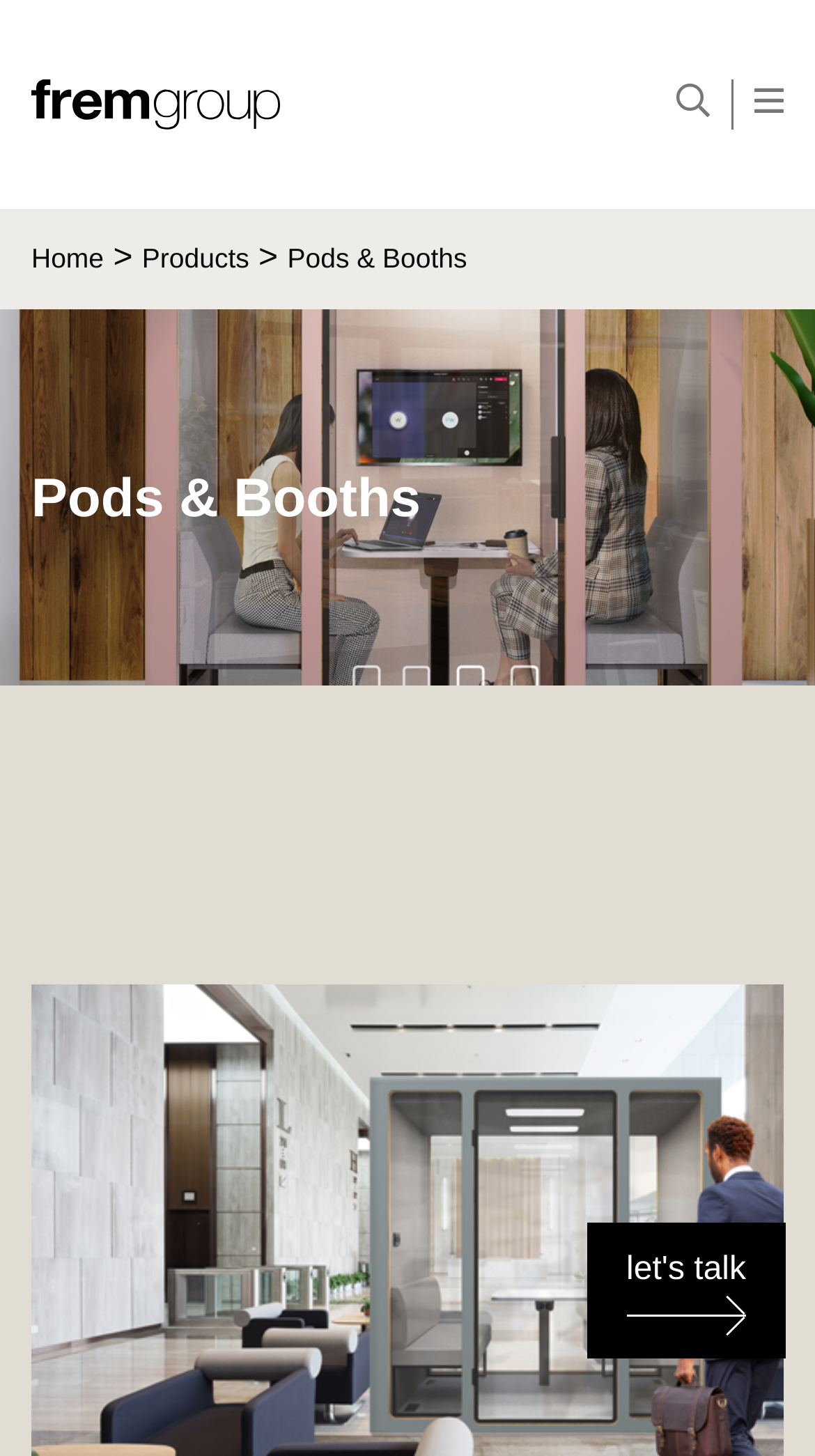What is the main product category?
Please provide a detailed and comprehensive answer to the question.

The main product category can be inferred from the link 'Pods & Booths' which is located at [0.353, 0.167, 0.573, 0.188] and is a sibling of other product categories like 'Home' and 'Products'. This suggests that 'Pods & Booths' is a main product category.